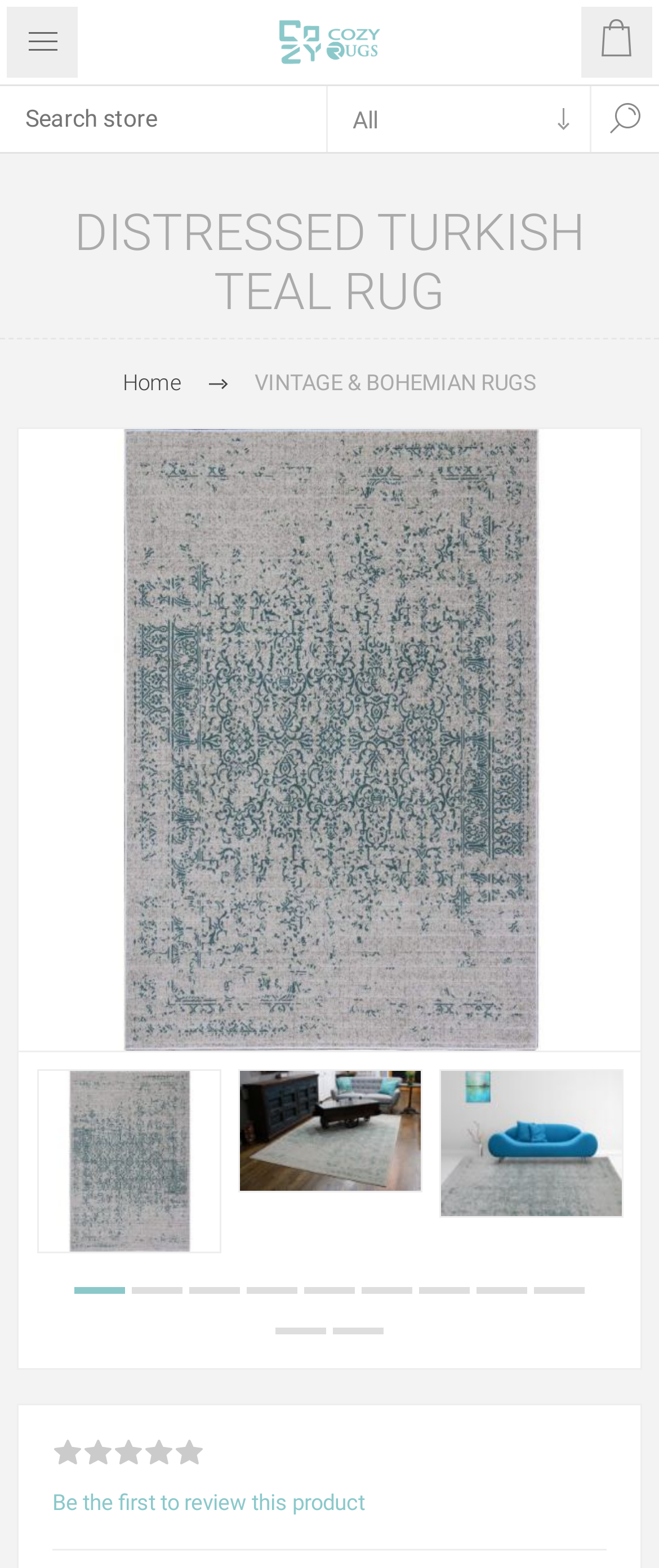Construct a thorough caption encompassing all aspects of the webpage.

This webpage is about a product, specifically a Distressed Turkish Teal Rug, available for purchase online from Cozy Rugs in Chicago. At the top left corner, there is a link to "Cozy Rugs" accompanied by an image of the company's logo. Next to it, there is a search bar with an autocomplete feature and a dropdown menu. On the right side of the top section, there are buttons for menu, close, and shopping cart.

Below the top section, there is a large heading that reads "DISTRESSED TURKISH TEAL RUG". Underneath the heading, there are two links, "Home" and "VINTAGE & BOHEMIAN RUGS", which are part of the website's navigation.

The main content of the page is an image of the Distressed Turkish Teal Rug, which takes up most of the page's width. Below the image, there is a toolbar with a horizontal orientation, containing a series of options for viewing the product images. These options are presented as a carousel with multiple slides, each containing a link and an image of the product.

Further down the page, there is a tab list with buttons labeled from 1 to 11, although only the first button is visible, and the rest are hidden. Finally, at the bottom of the page, there is a link that invites users to be the first to review the product.